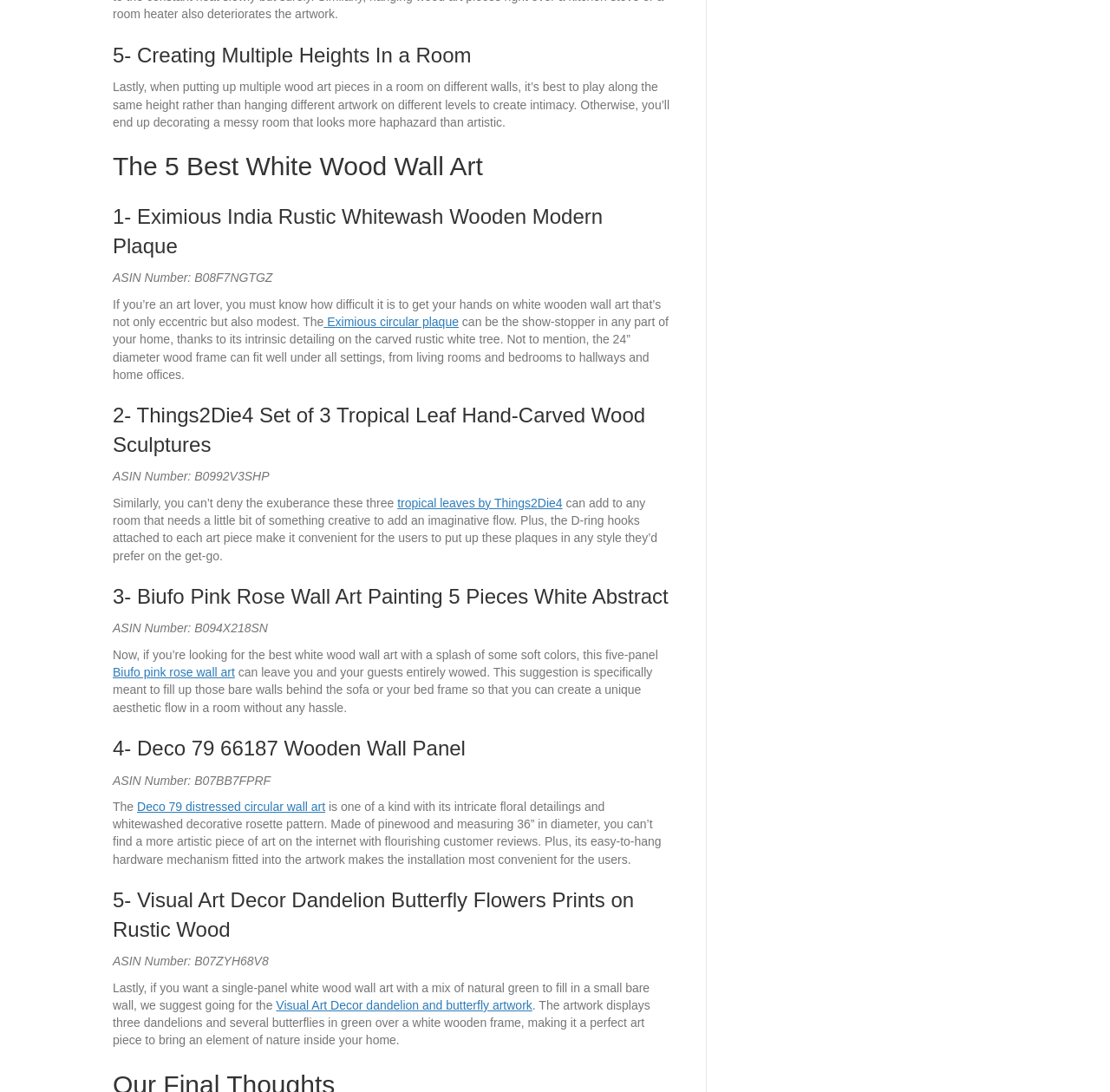Answer with a single word or phrase: 
What is the diameter of the wood frame in the first product?

24 inches